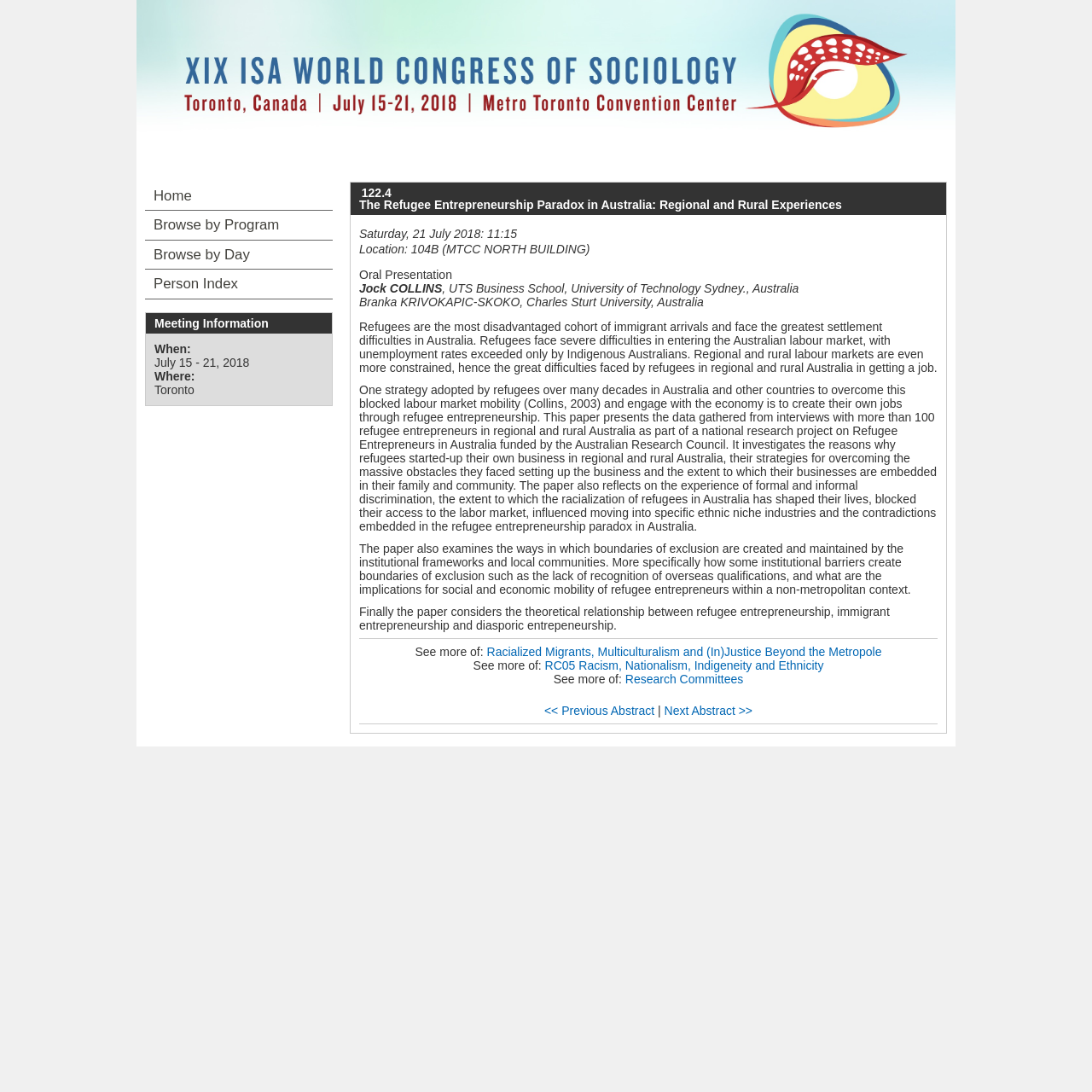Find the bounding box coordinates for the element that must be clicked to complete the instruction: "Click the link to XIX ISA World Congress of Sociology". The coordinates should be four float numbers between 0 and 1, indicated as [left, top, right, bottom].

[0.125, 0.07, 0.875, 0.082]